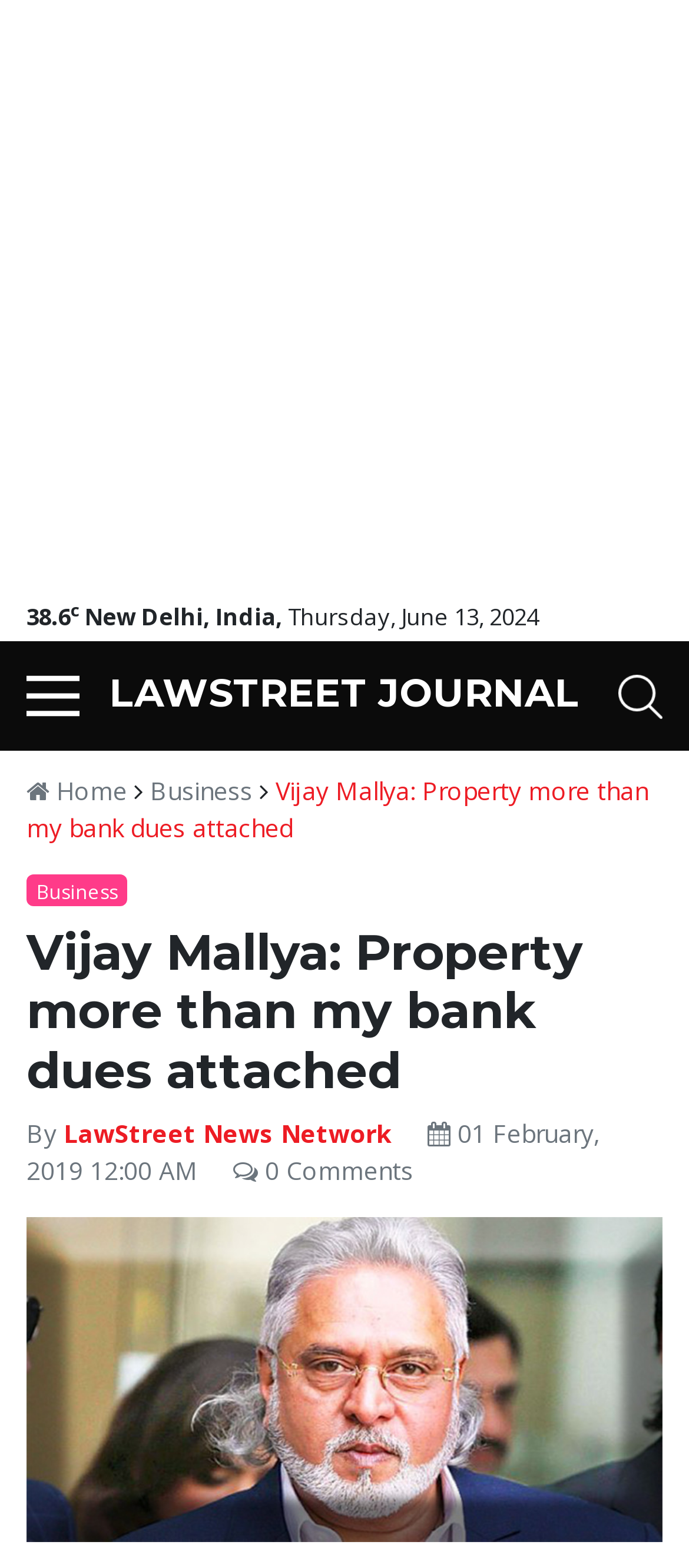What is the name of the news network?
Based on the image content, provide your answer in one word or a short phrase.

LAWSTREET JOURNAL